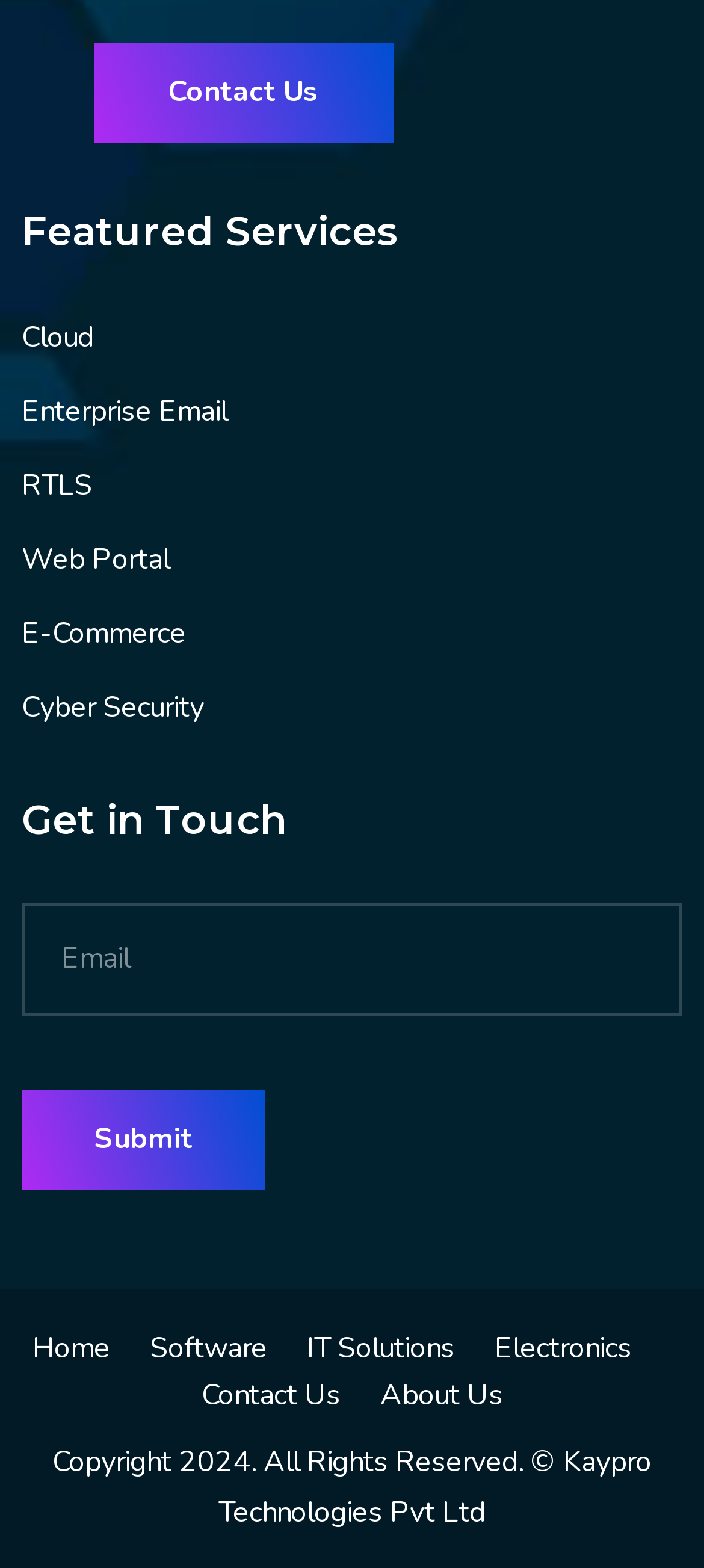Based on the element description "Igloo 110 Qt Cooler", predict the bounding box coordinates of the UI element.

None